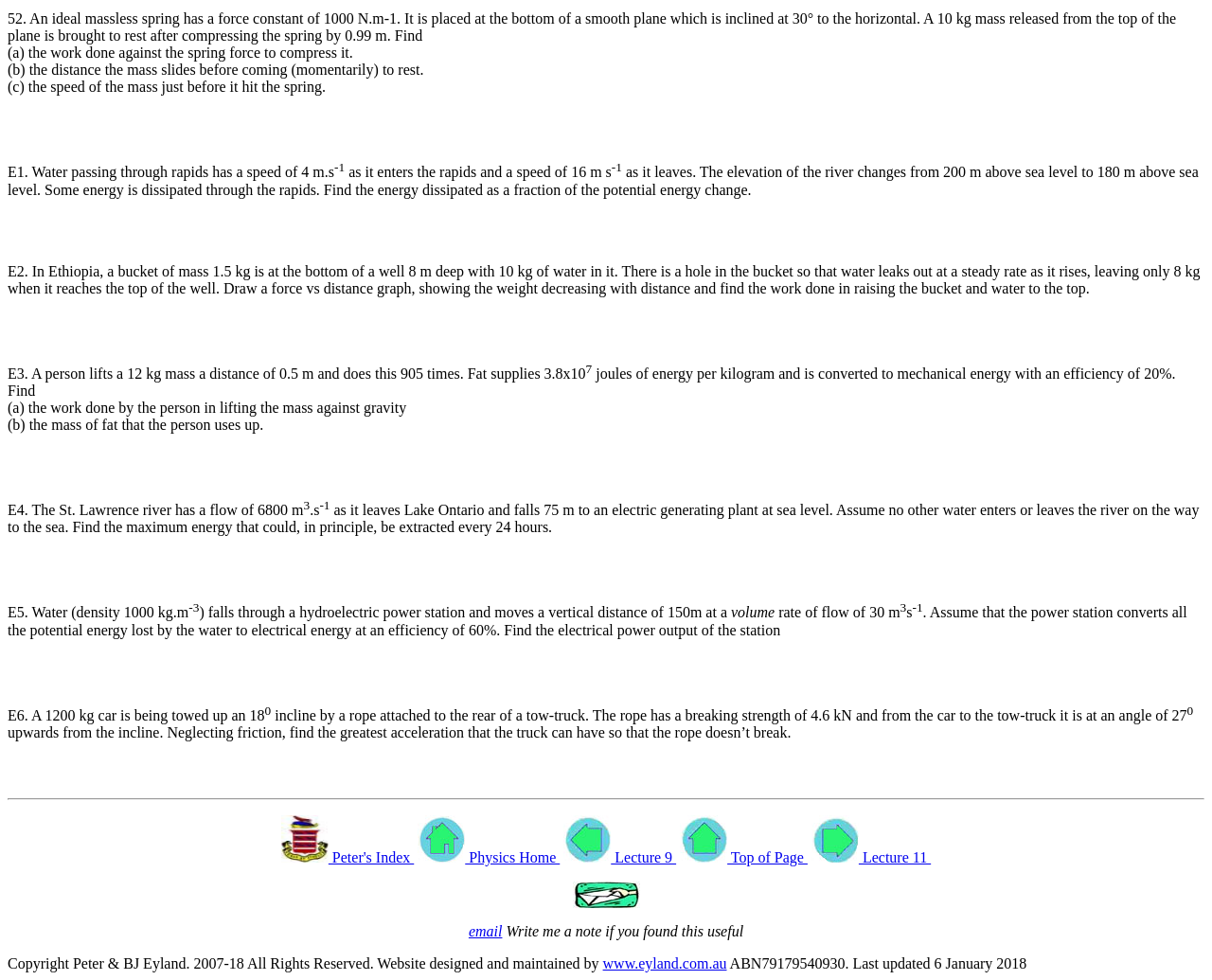What is the format of the content on the webpage?
Refer to the screenshot and deliver a thorough answer to the question presented.

The webpage contains a series of problems and exercises, each with a descriptive text and possibly mathematical equations or diagrams. The format suggests that the webpage is intended for educational or instructional purposes, such as a physics textbook or online course.